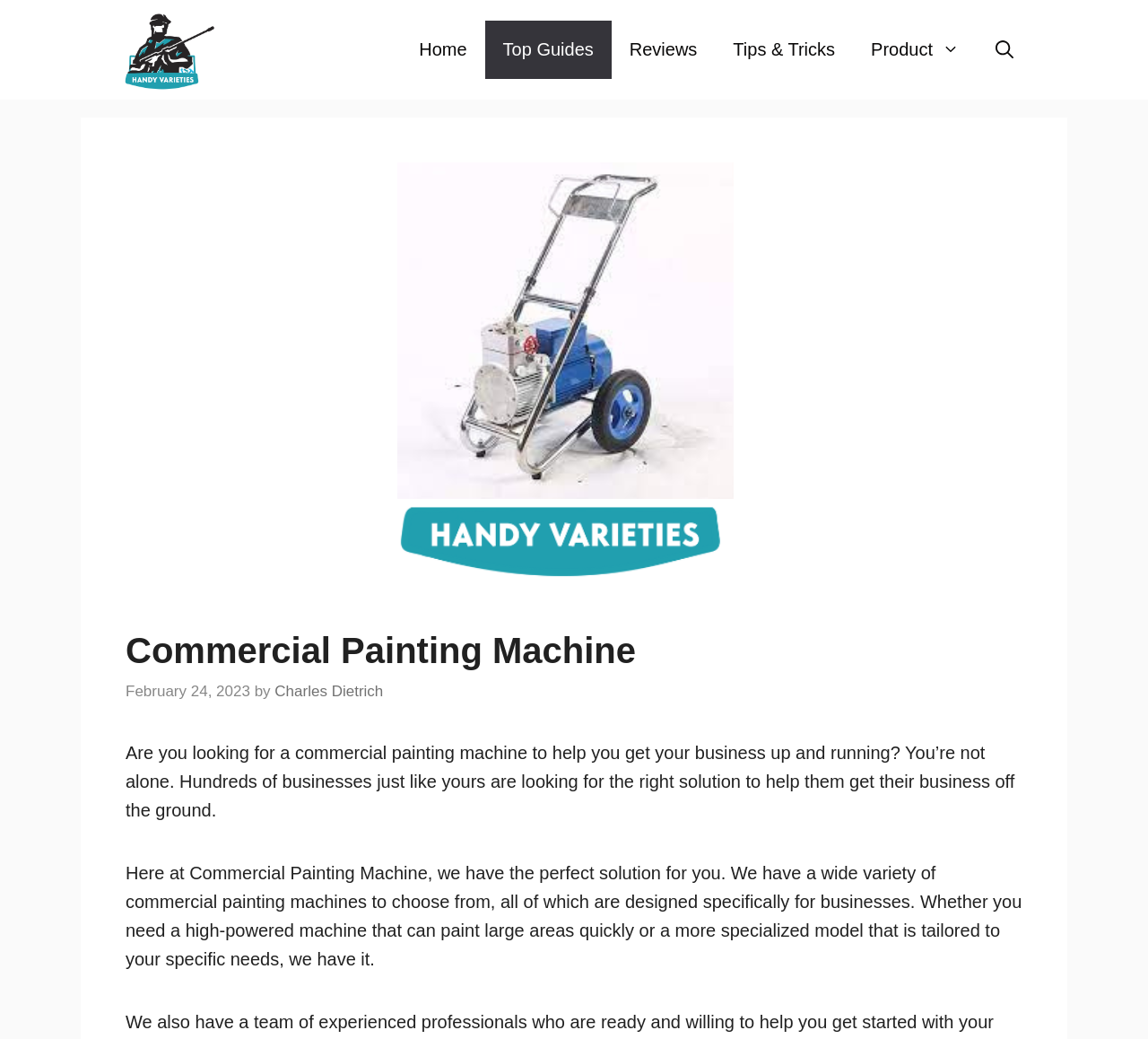How many main navigation links are there?
Answer with a single word or phrase, using the screenshot for reference.

5